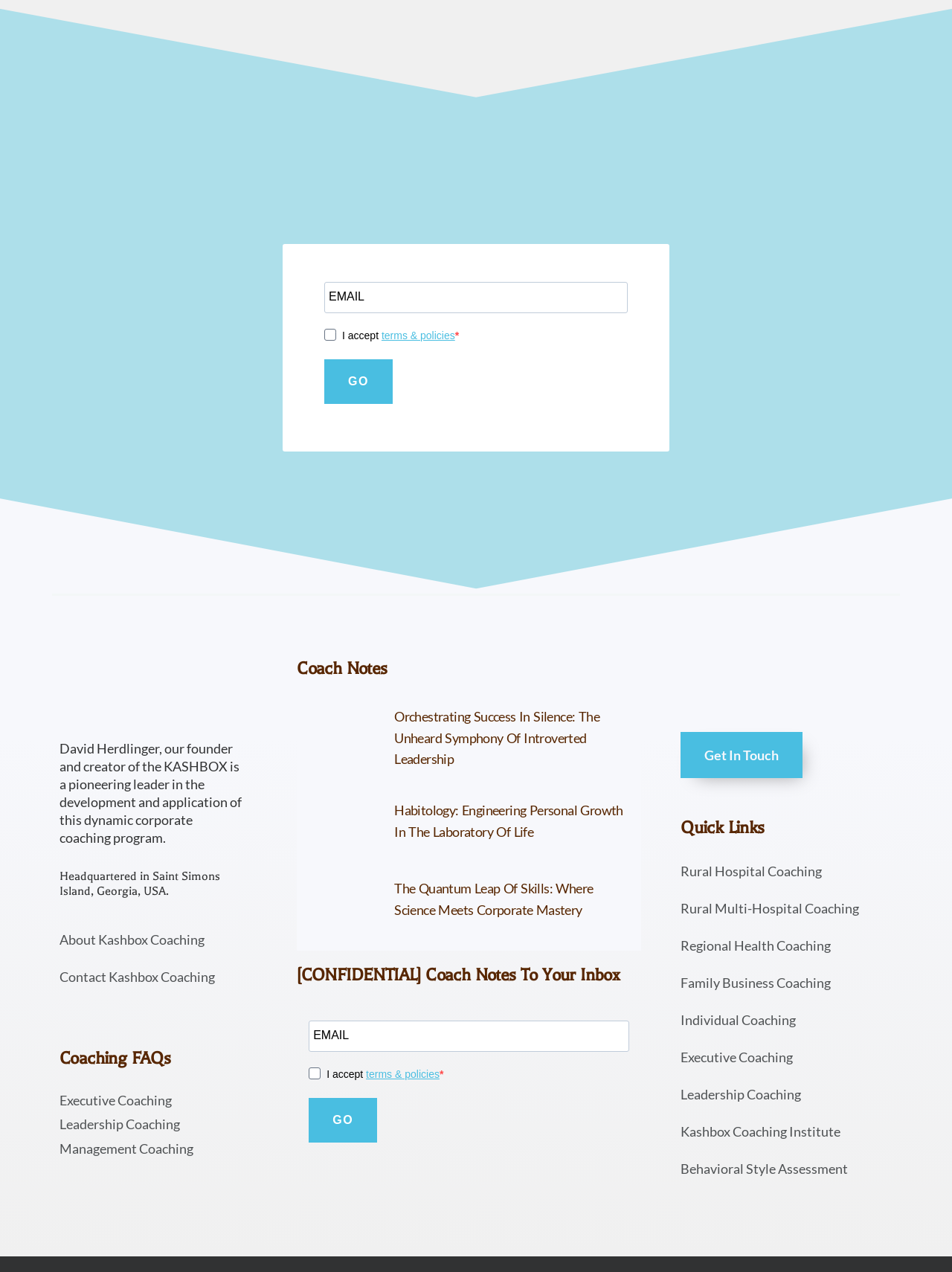Find the bounding box coordinates of the clickable element required to execute the following instruction: "Learn about Executive Coaching". Provide the coordinates as four float numbers between 0 and 1, i.e., [left, top, right, bottom].

[0.062, 0.859, 0.18, 0.871]